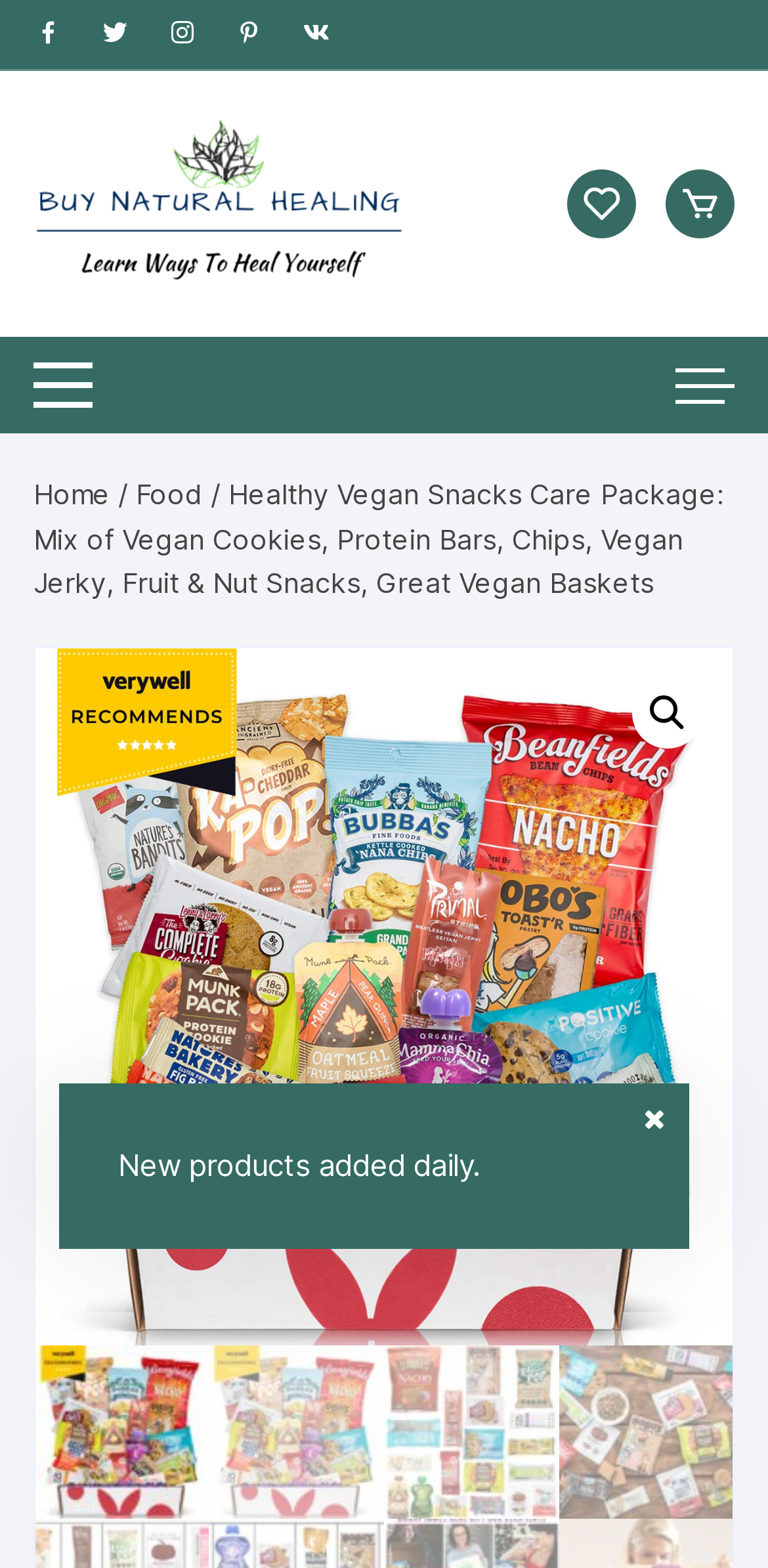Locate the UI element that matches the description alt="Buy Natural Healing" in the webpage screenshot. Return the bounding box coordinates in the format (top-left x, top-left y, bottom-right x, bottom-right y), with values ranging from 0 to 1.

[0.043, 0.117, 0.531, 0.141]